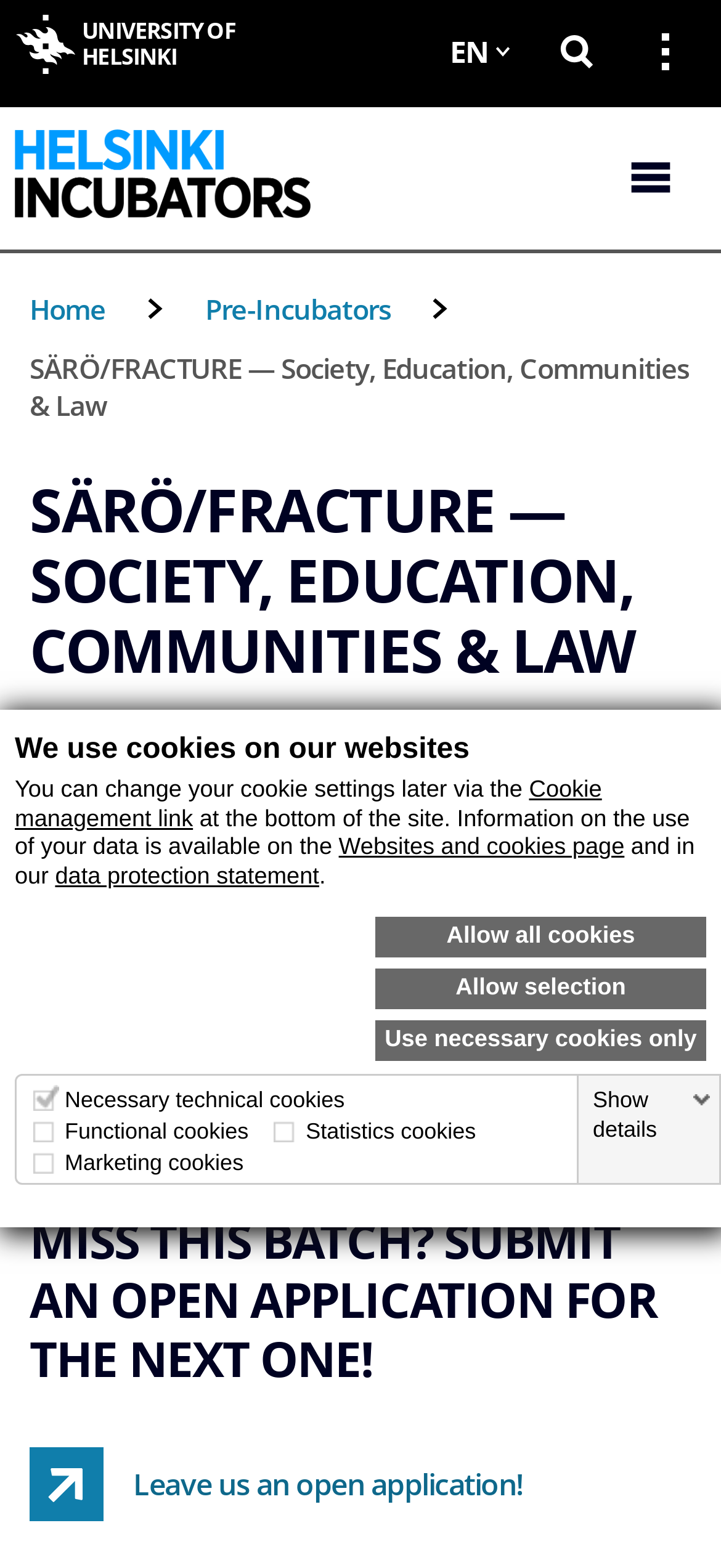Using the webpage screenshot, locate the HTML element that fits the following description and provide its bounding box: "Leave us an open application!".

[0.041, 0.951, 0.724, 0.998]